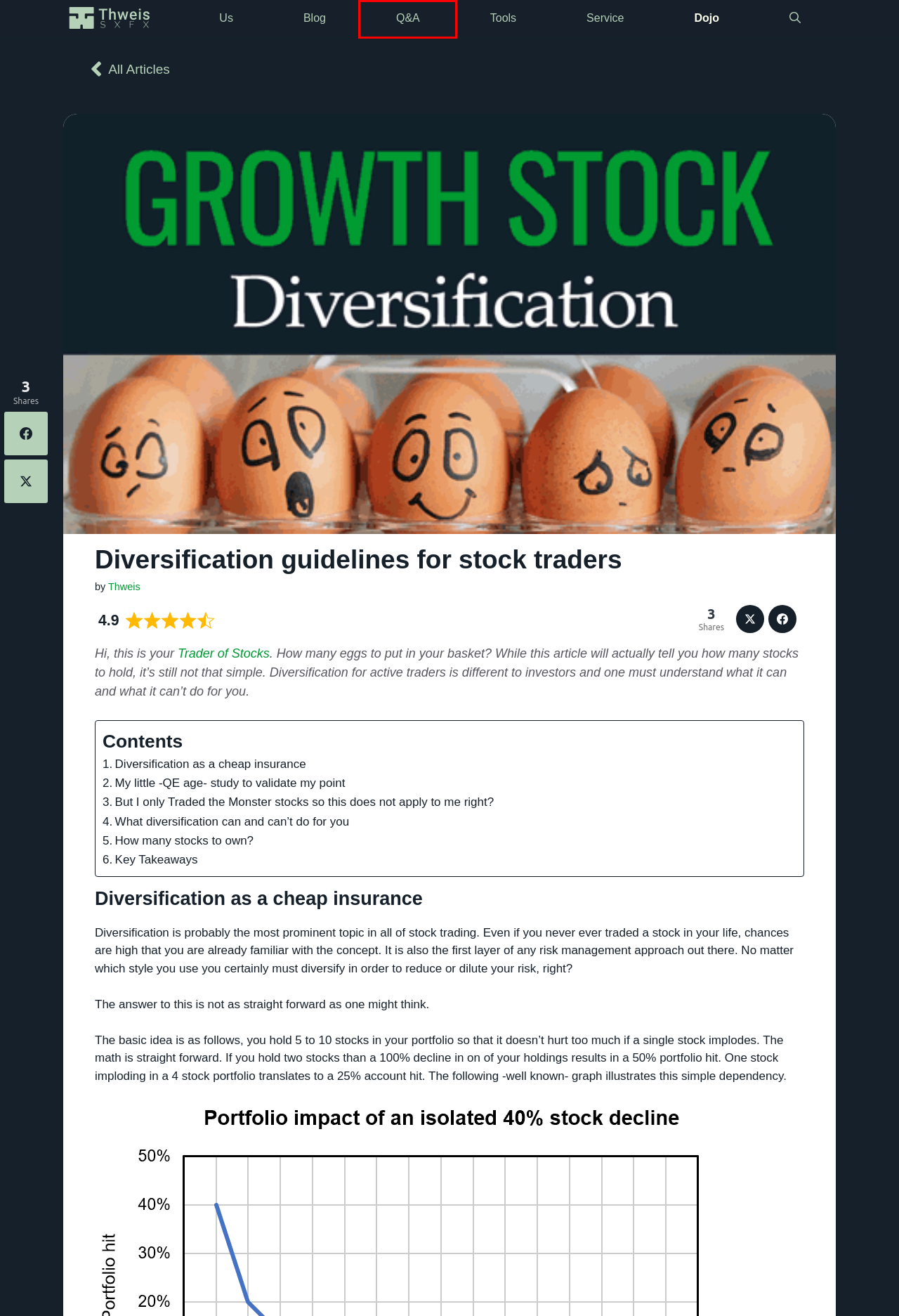Observe the provided screenshot of a webpage with a red bounding box around a specific UI element. Choose the webpage description that best fits the new webpage after you click on the highlighted element. These are your options:
A. Educational Stockmarket Trading Blog • Thweis
B. Author: Thweis • Thweis
C. Log In • Thweis
D. 60 Stock Trading Questions and Answers • Thweis
E. About us • Thweis
F. stock quality checker • Thweis
G. Stock market knowledge to help traders evolve • Thweis
H. Learn our process of picking stocks & handling trades • Thweis

D